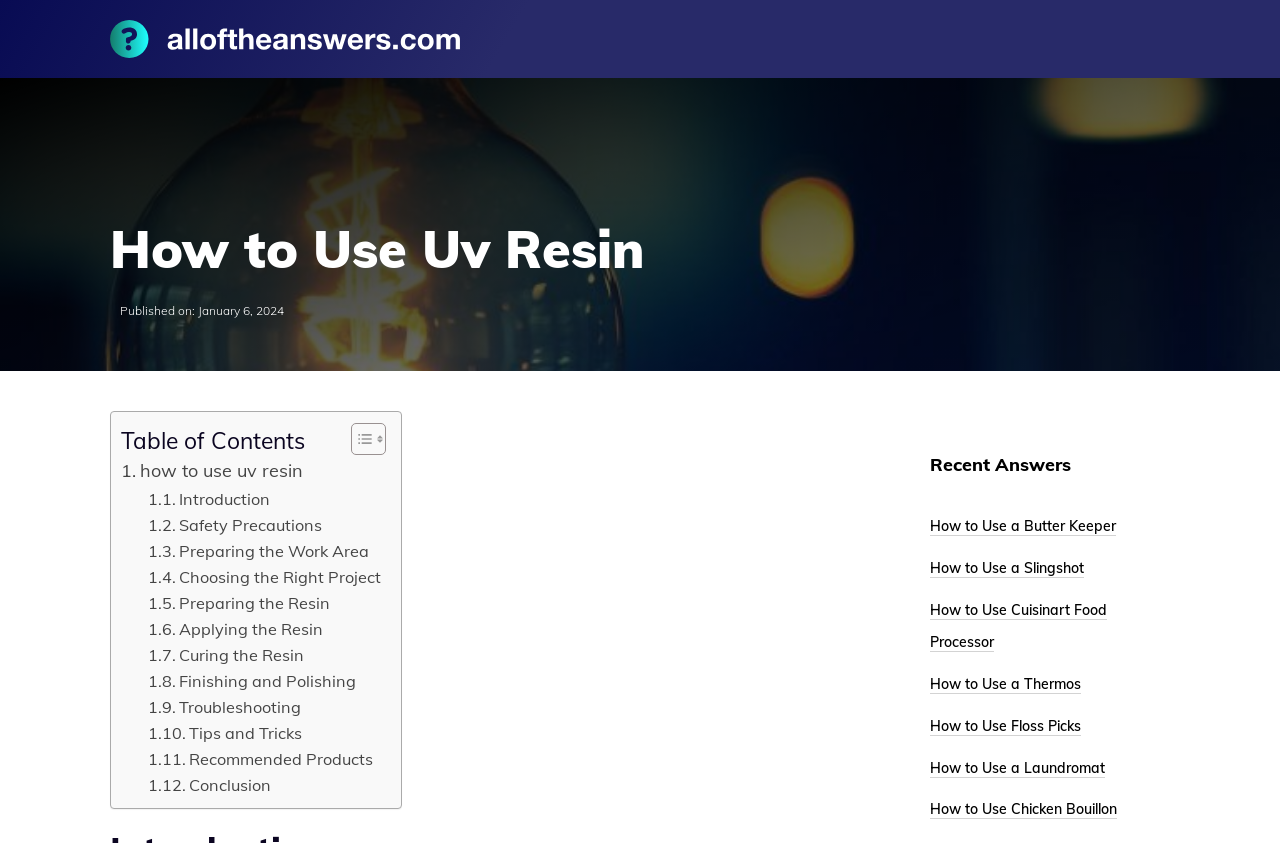What is the date of the published article?
Answer the question using a single word or phrase, according to the image.

January 6, 2024